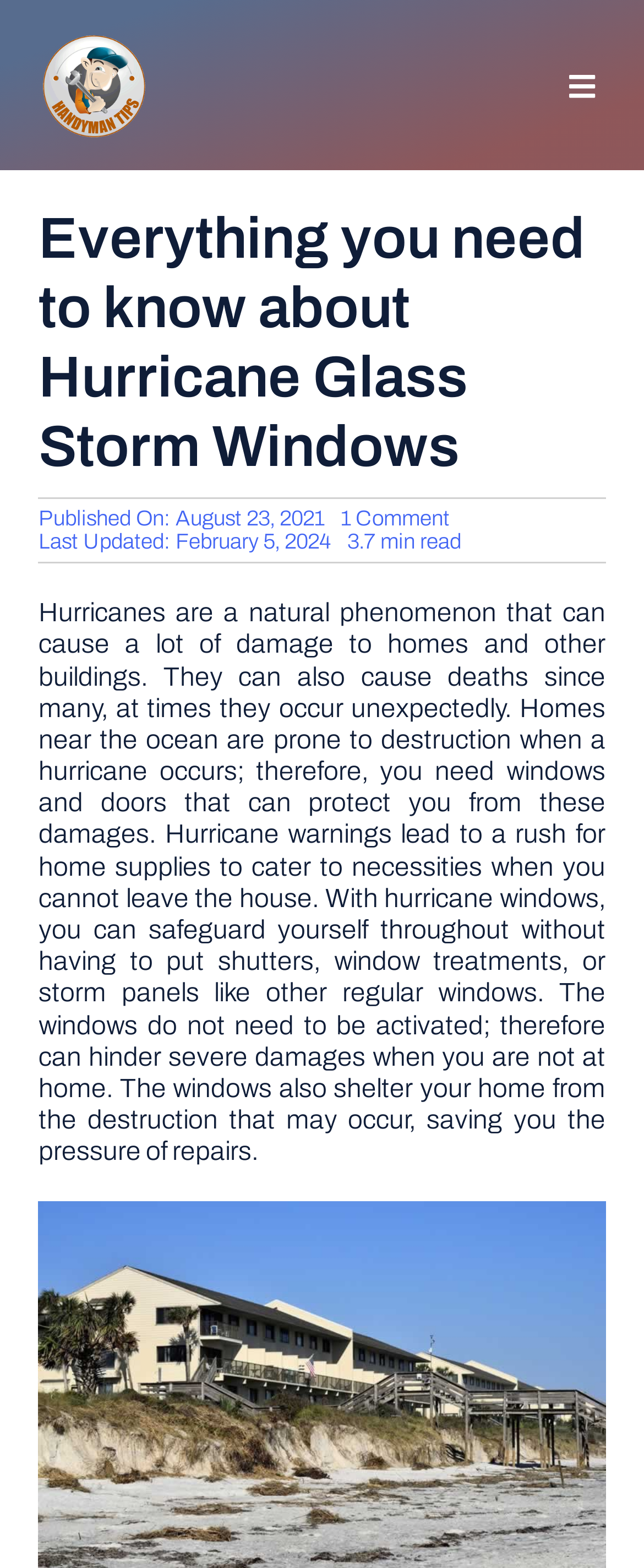Locate the heading on the webpage and return its text.

Everything you need to know about Hurricane Glass Storm Windows 